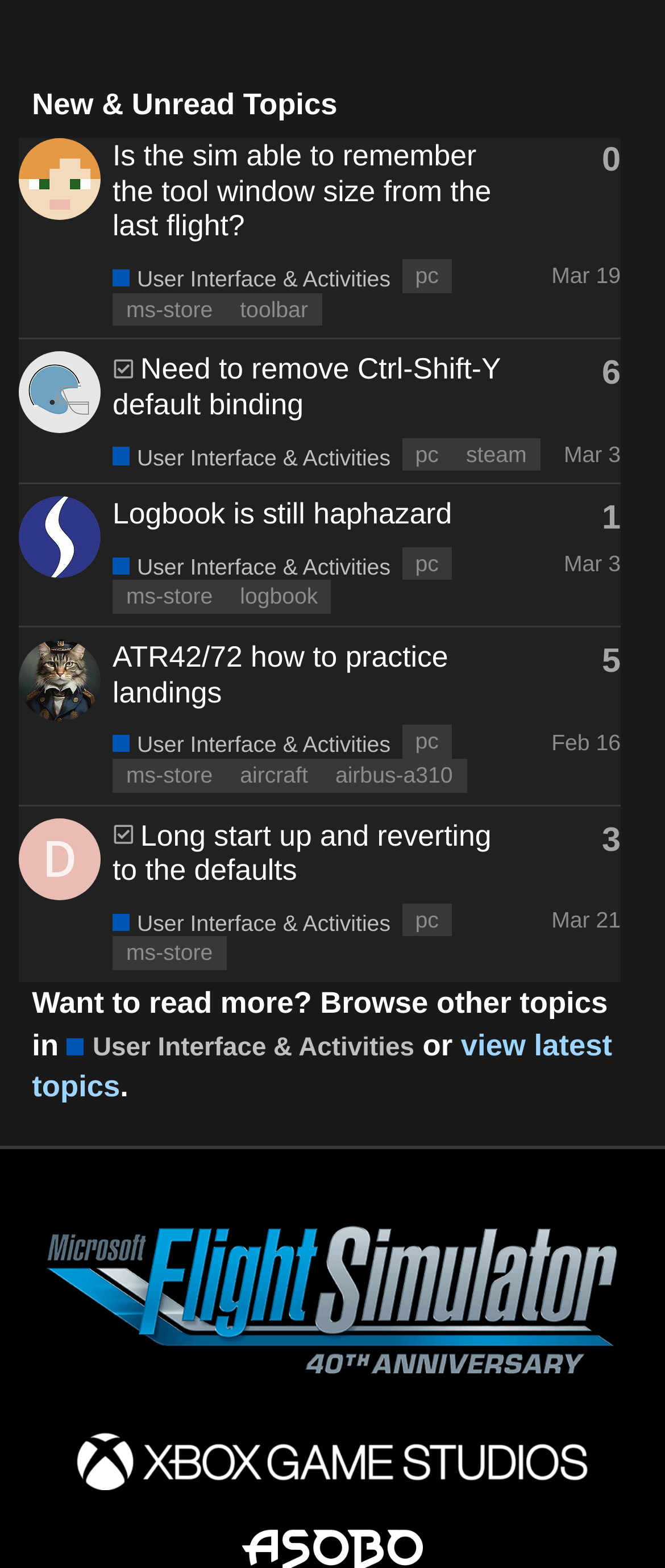Look at the image and give a detailed response to the following question: What is the category of the topic 'Need to remove Ctrl-Shift-Y default binding'?

I found the topic 'Need to remove Ctrl-Shift-Y default binding' and looked for the category associated with it, which is 'User Interface & Activities'.